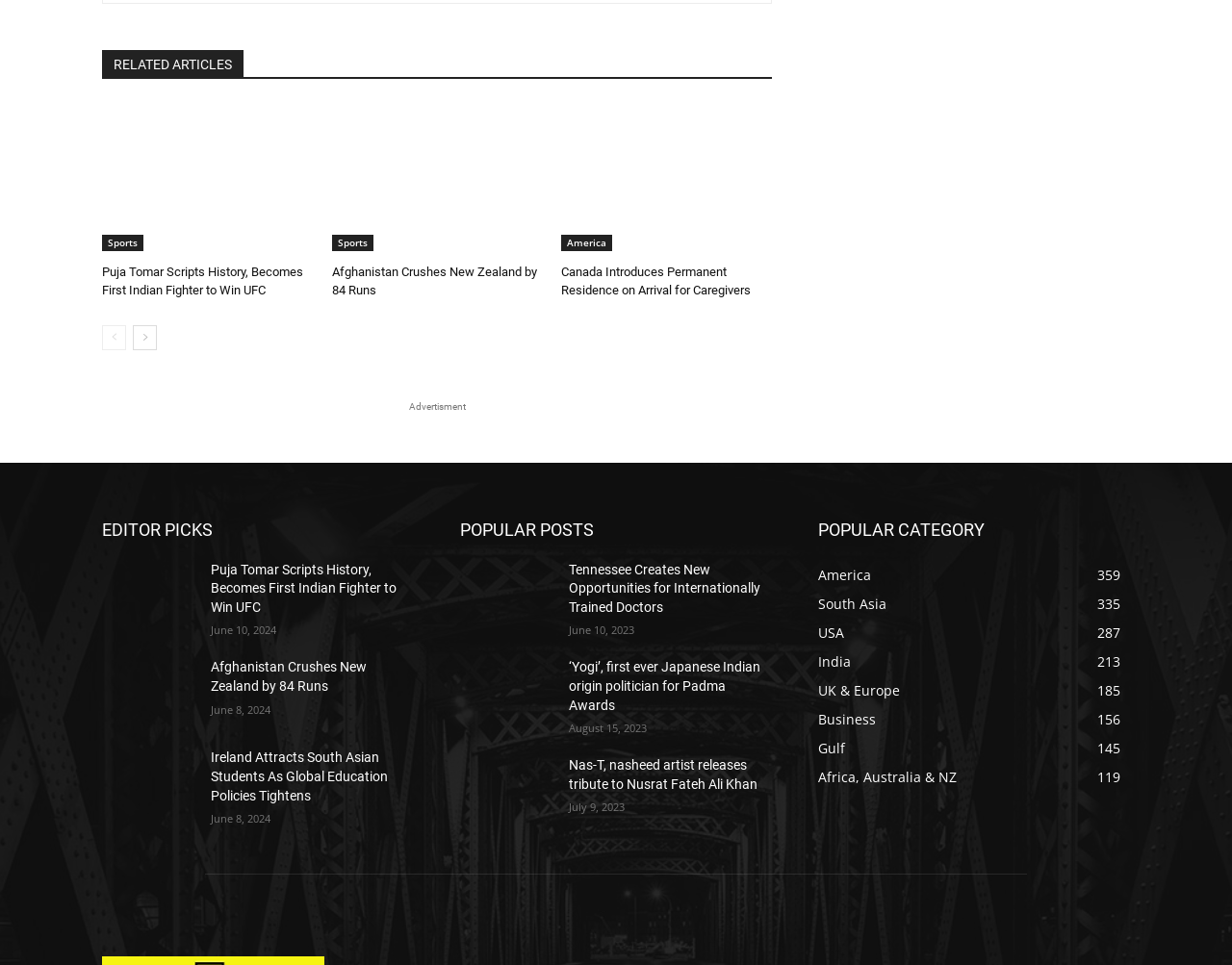Identify the bounding box coordinates of the HTML element based on this description: "UK & Europe185".

[0.664, 0.704, 0.73, 0.723]